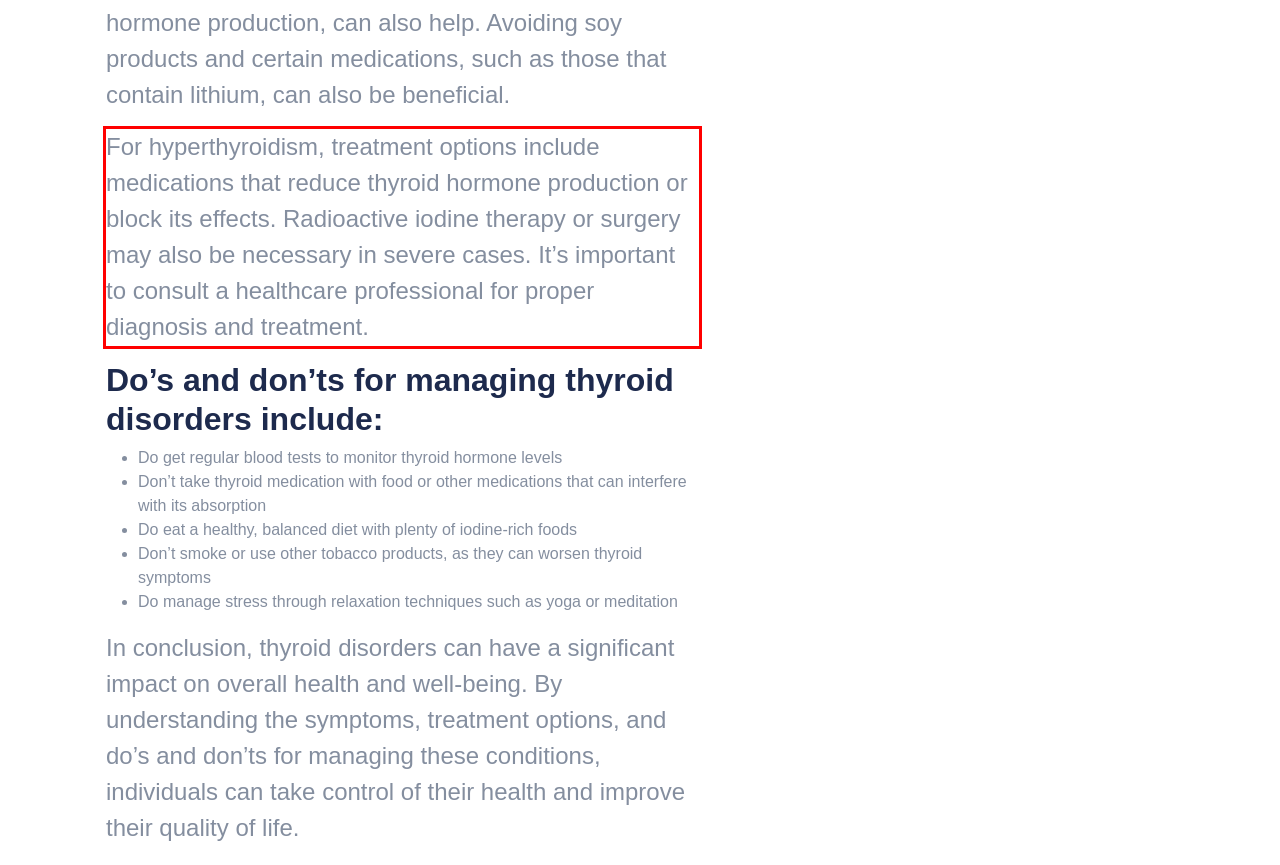Using the provided webpage screenshot, recognize the text content in the area marked by the red bounding box.

For hyperthyroidism, treatment options include medications that reduce thyroid hormone production or block its effects. Radioactive iodine therapy or surgery may also be necessary in severe cases. It’s important to consult a healthcare professional for proper diagnosis and treatment.